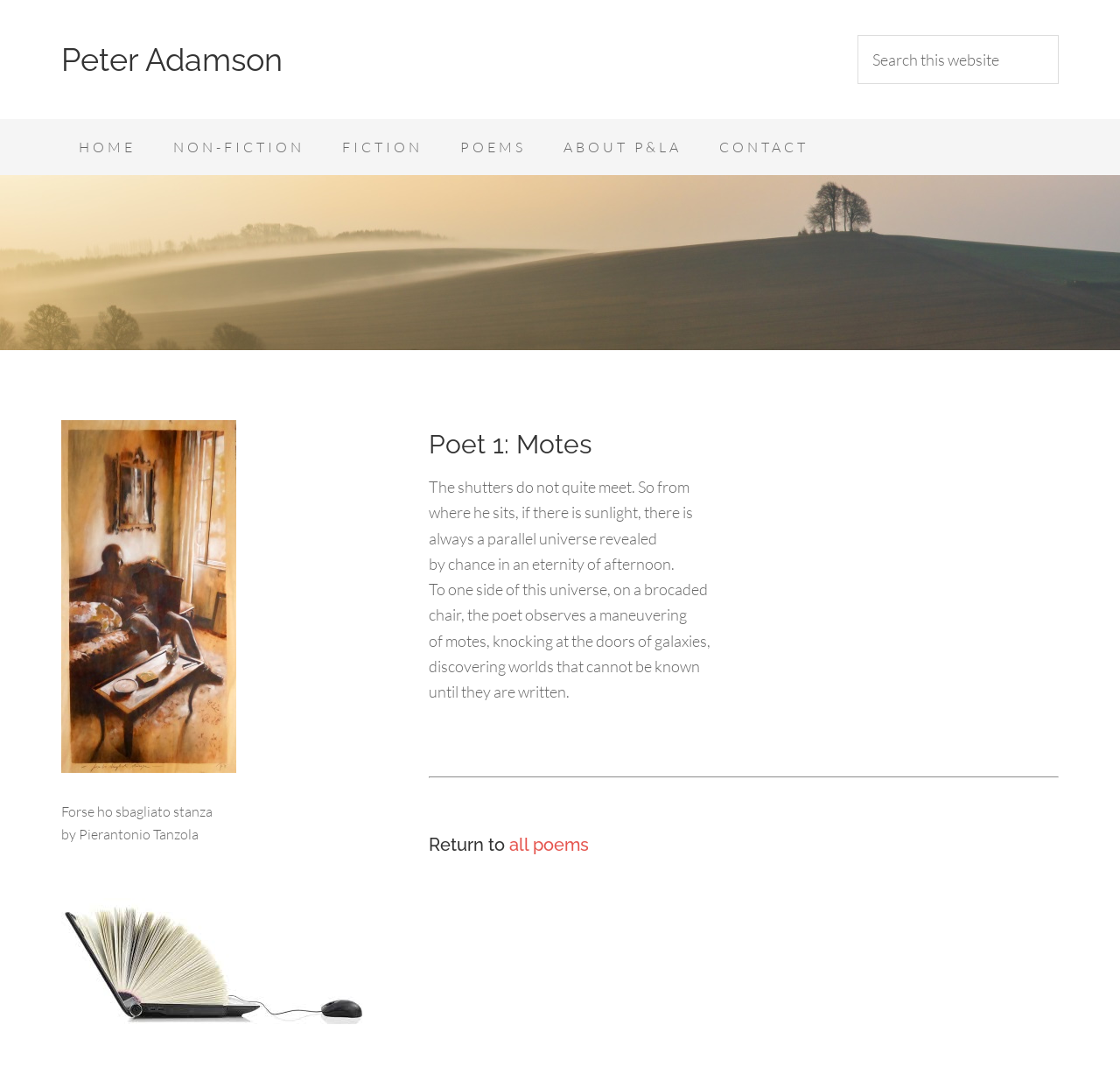Locate the bounding box coordinates of the clickable part needed for the task: "Go to HOME page".

[0.055, 0.11, 0.137, 0.162]